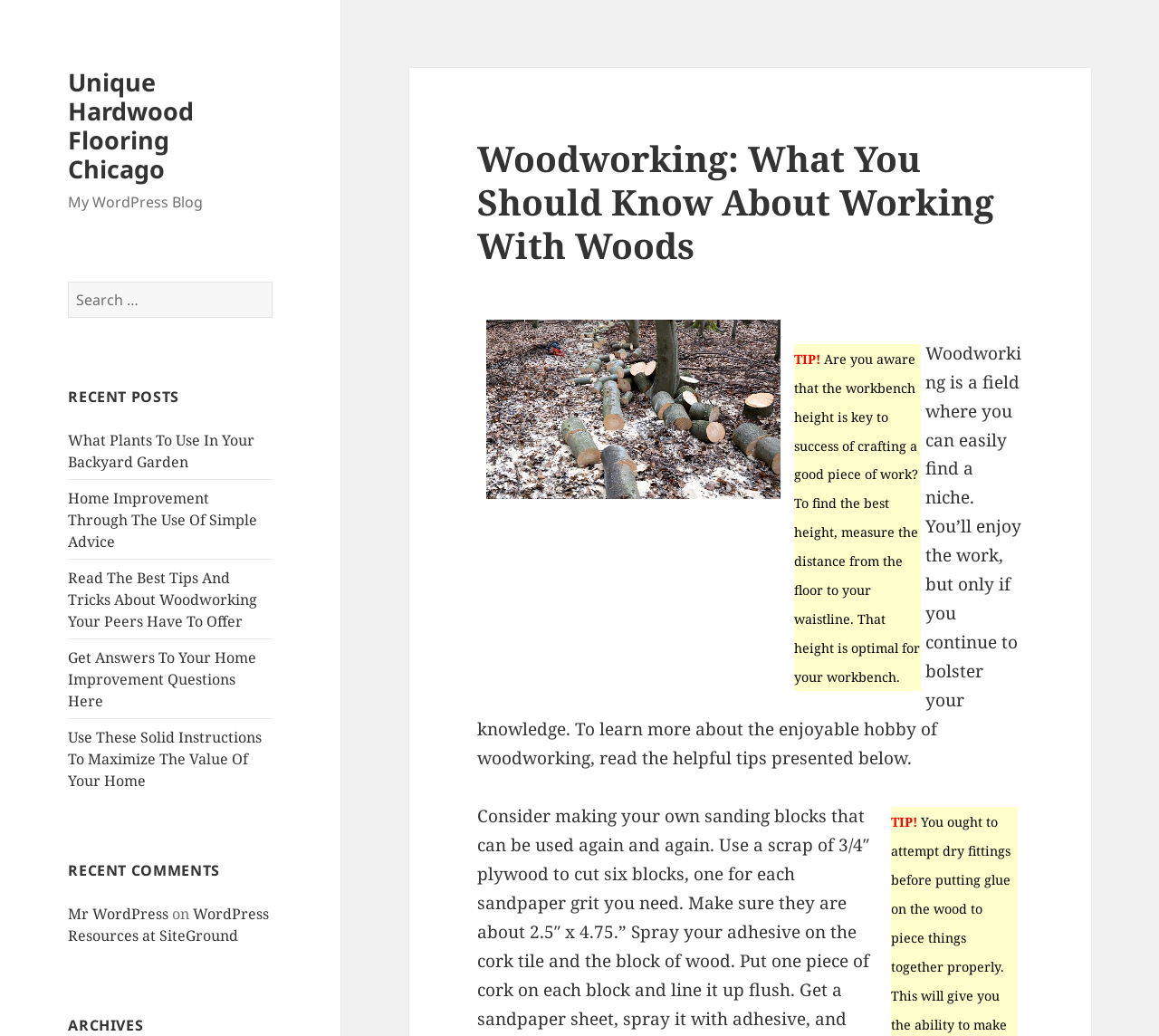What is the name of the blog?
From the screenshot, provide a brief answer in one word or phrase.

My WordPress Blog